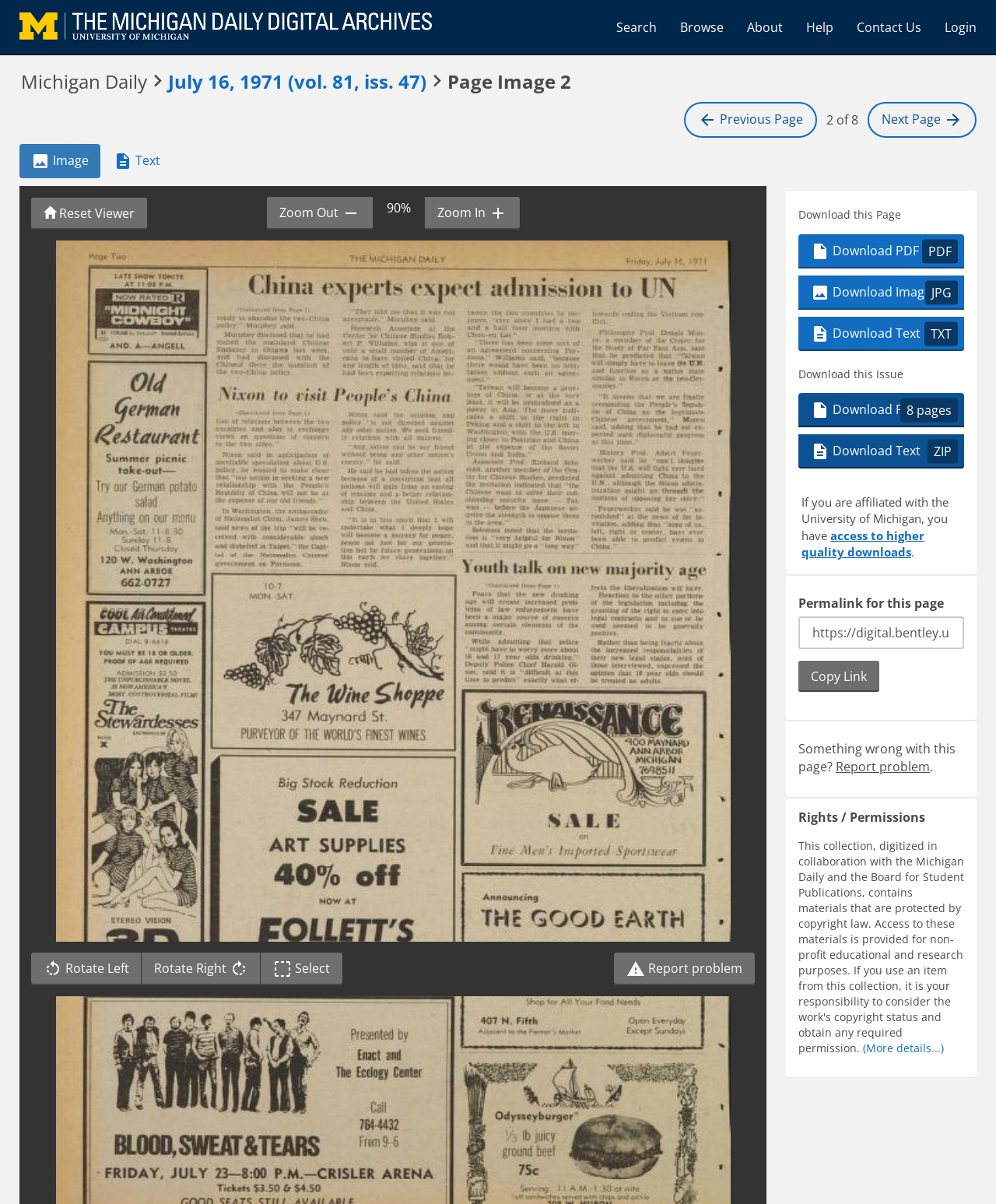Determine the bounding box coordinates of the section I need to click to execute the following instruction: "Search the archives". Provide the coordinates as four float numbers between 0 and 1, i.e., [left, top, right, bottom].

[0.607, 0.006, 0.671, 0.039]